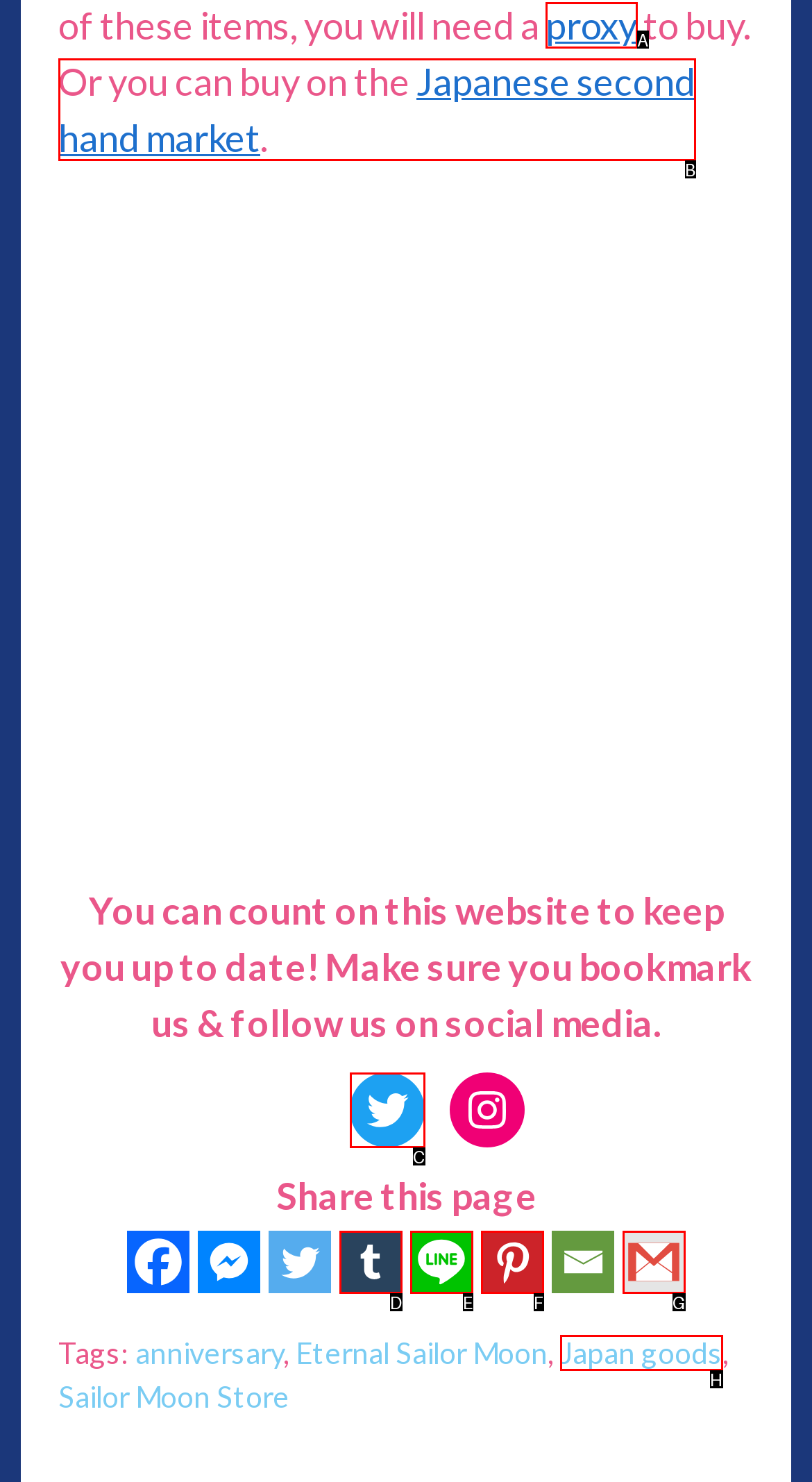Based on the description: aria-label="Gmail" title="Google Gmail", select the HTML element that fits best. Provide the letter of the matching option.

G